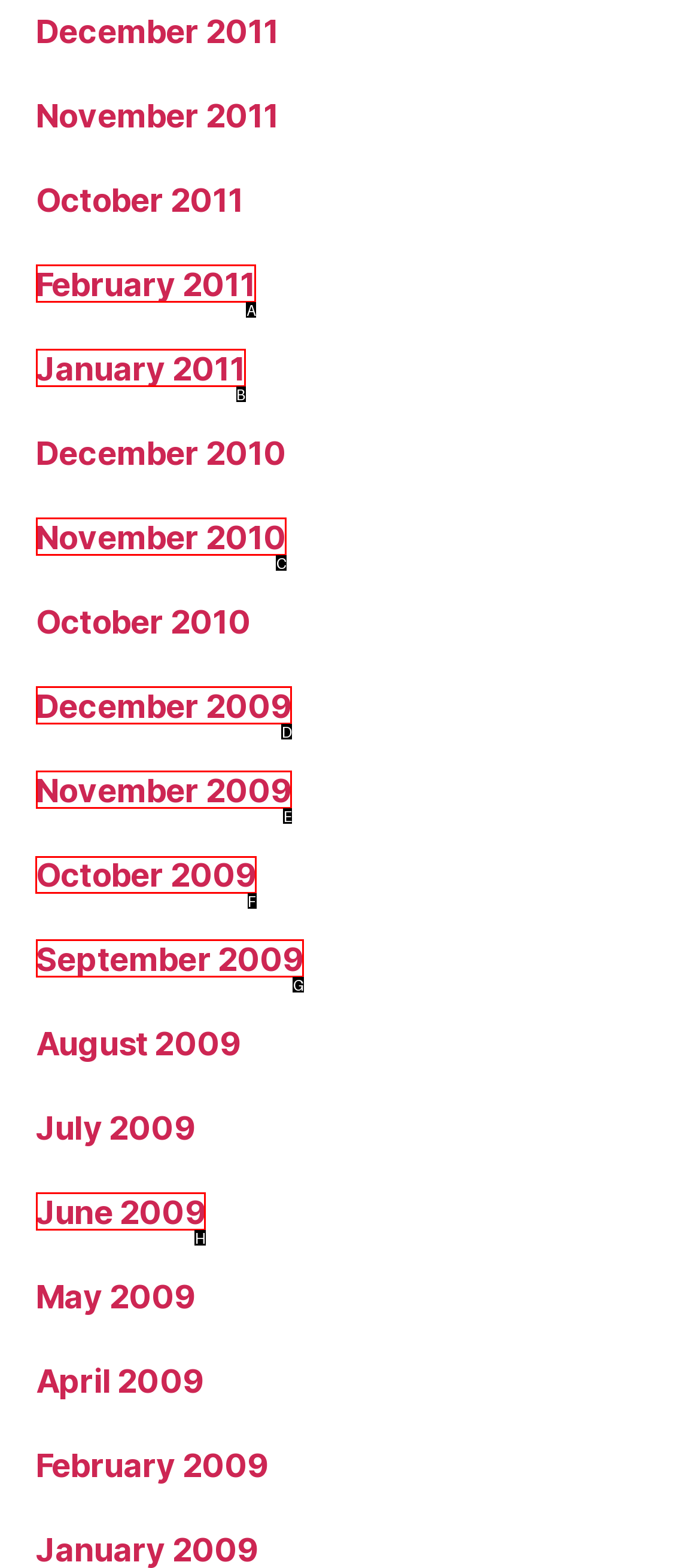From the given choices, which option should you click to complete this task: browse October 2009 posts? Answer with the letter of the correct option.

F